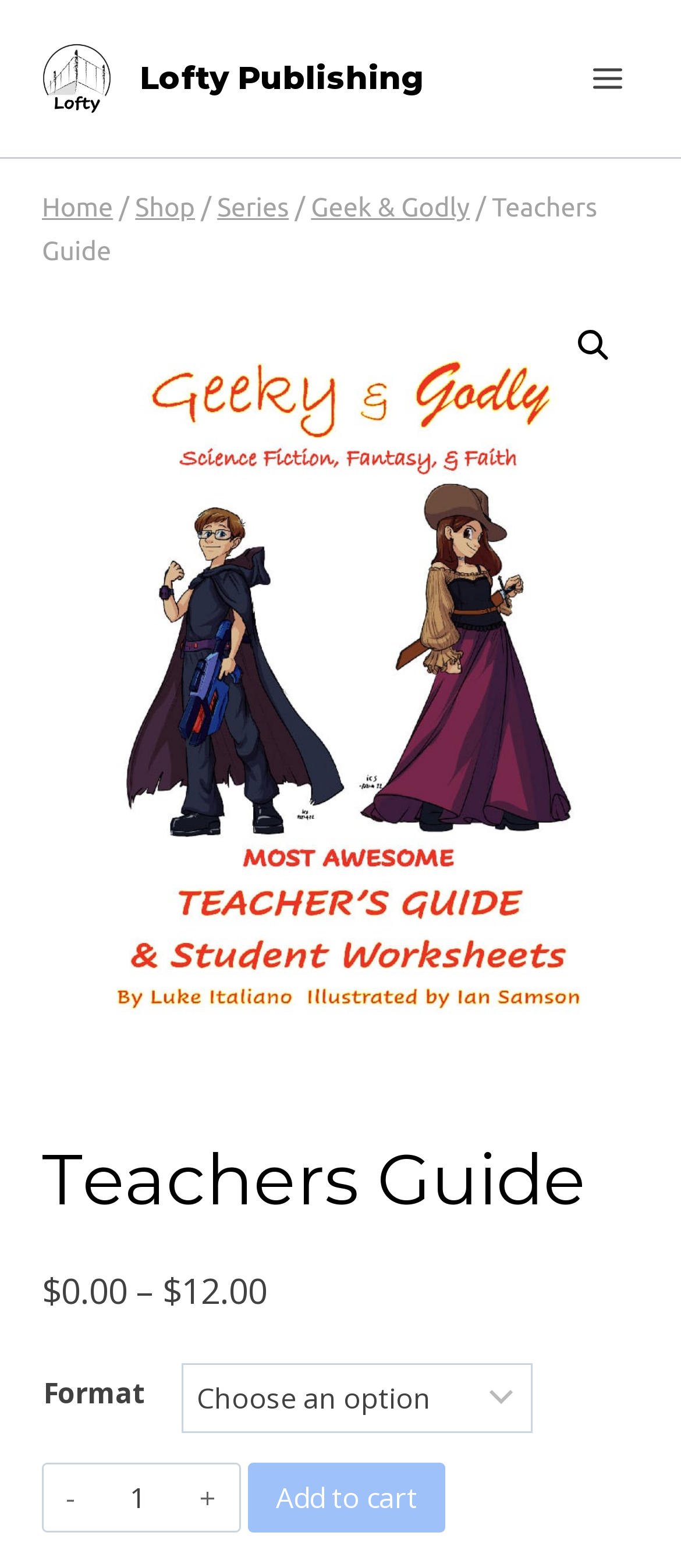Provide the bounding box coordinates of the HTML element described by the text: "Home".

[0.062, 0.122, 0.166, 0.141]